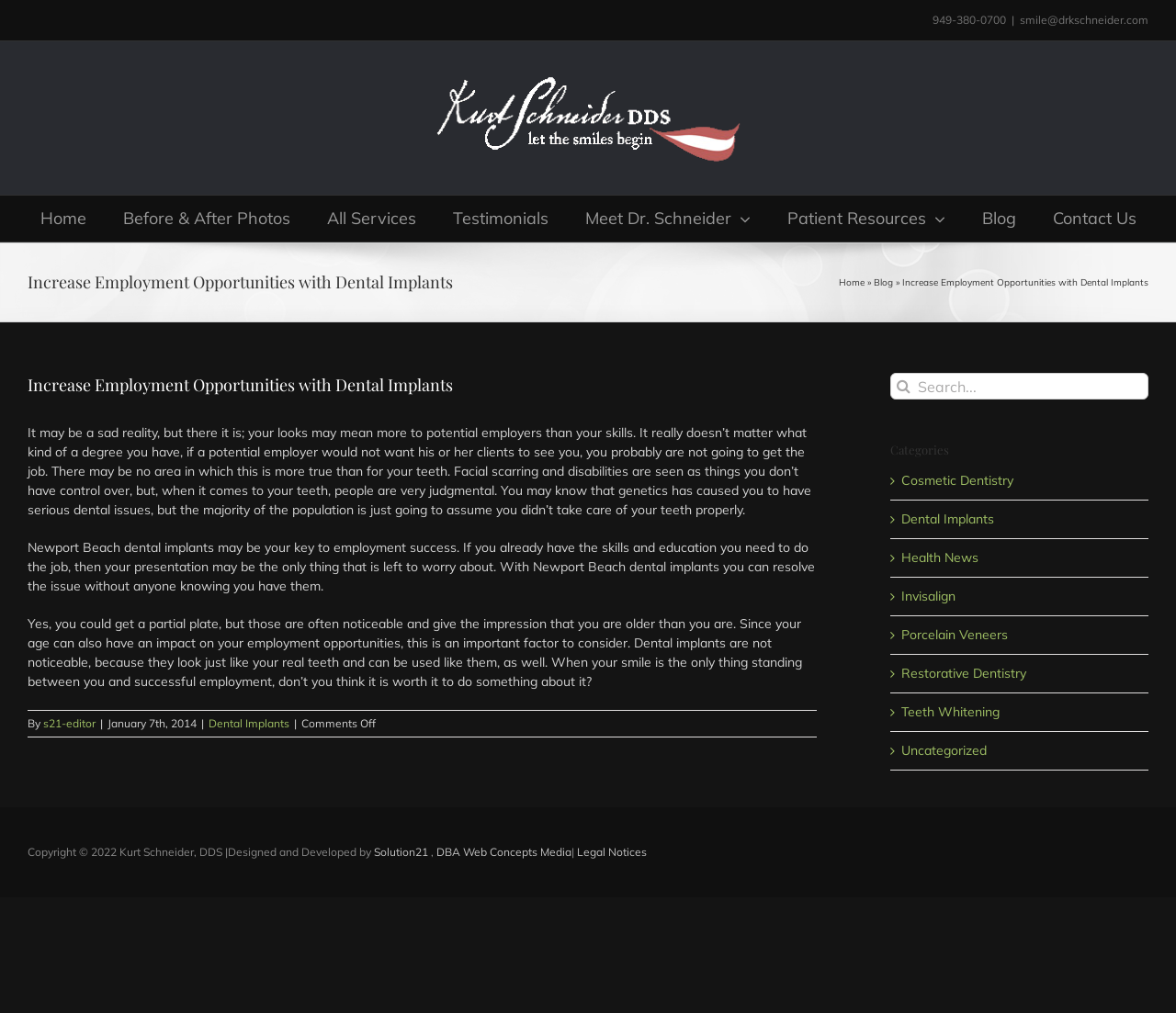Please mark the clickable region by giving the bounding box coordinates needed to complete this instruction: "Learn about 'The Blue Zones'".

None